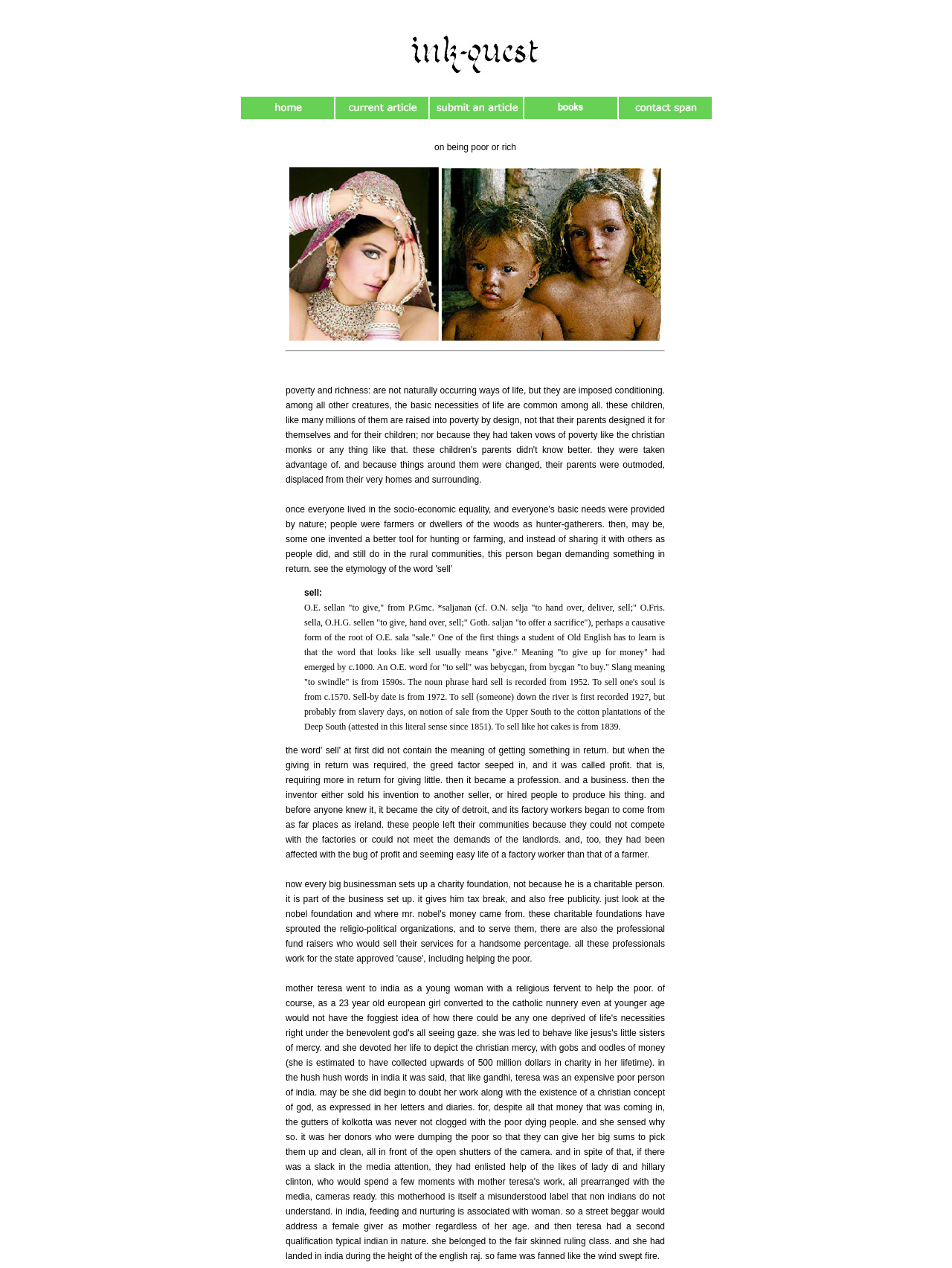Give a concise answer using one word or a phrase to the following question:
What is the purpose of the image with the text 'home'?

To represent the home link